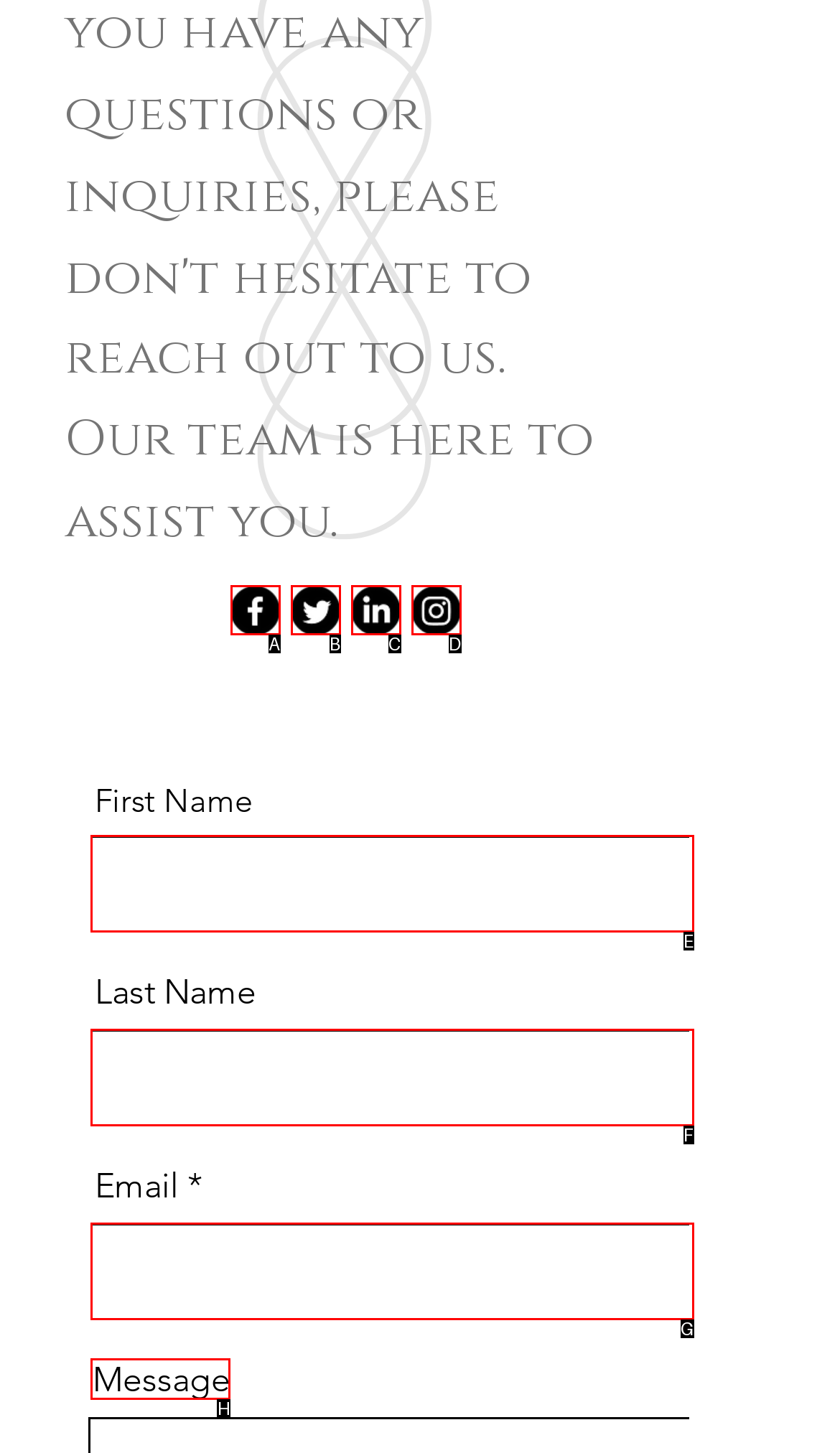Select the appropriate bounding box to fulfill the task: Write a Message Respond with the corresponding letter from the choices provided.

H